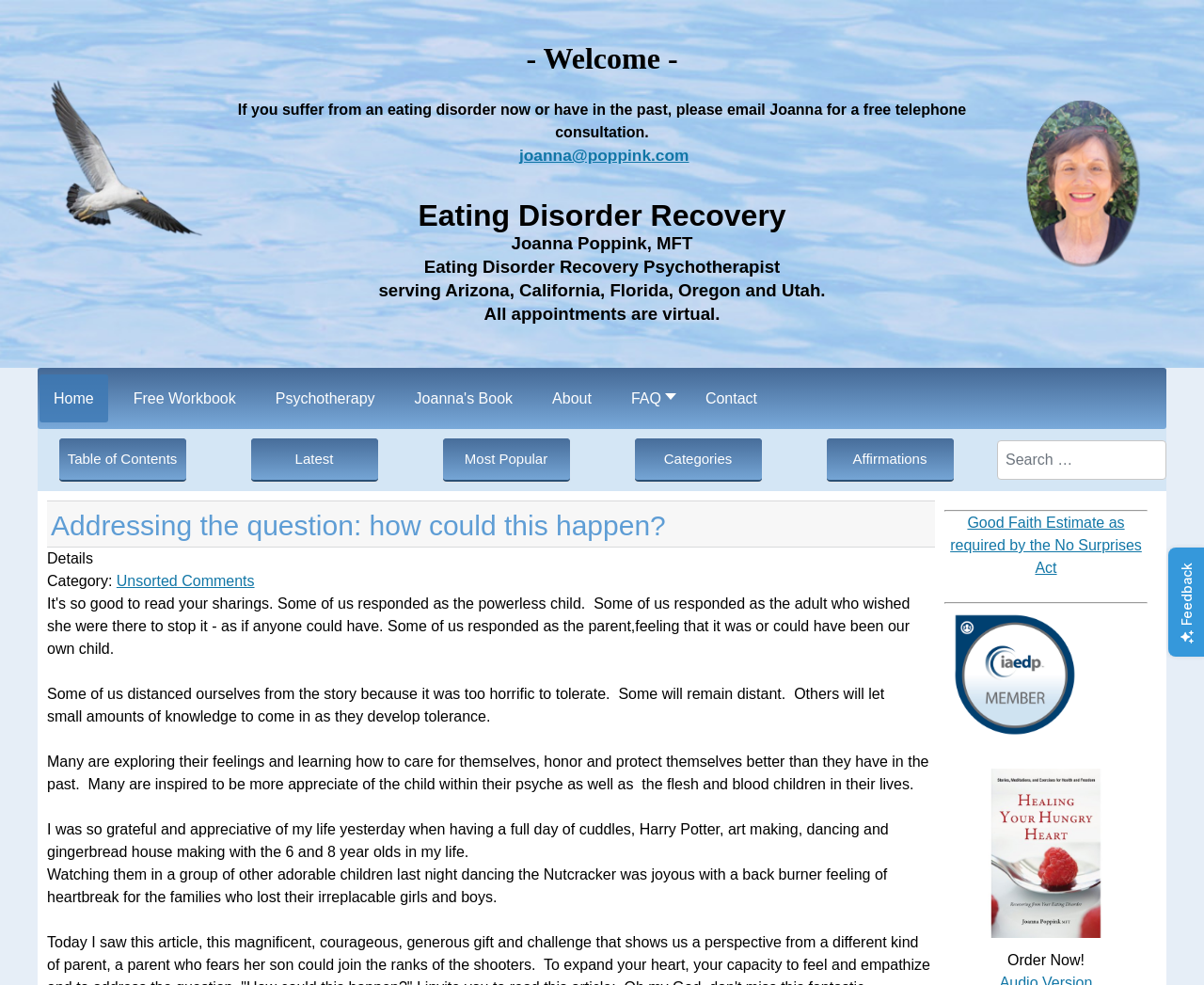Please specify the bounding box coordinates of the clickable region necessary for completing the following instruction: "Contact Joanna for a free telephone consultation". The coordinates must consist of four float numbers between 0 and 1, i.e., [left, top, right, bottom].

[0.431, 0.148, 0.572, 0.167]